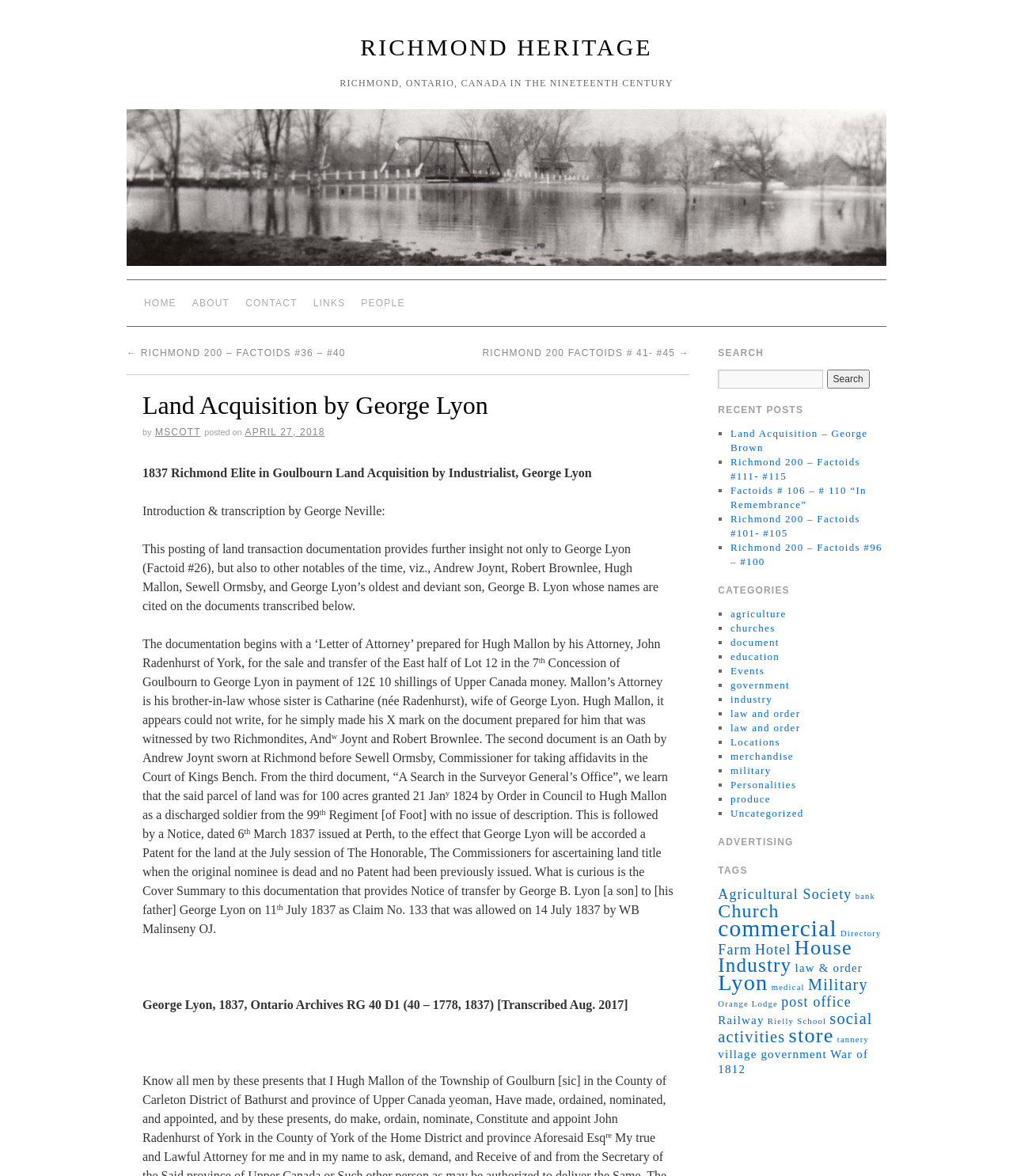Locate the bounding box coordinates of the element that needs to be clicked to carry out the instruction: "Click the 'HOME' link". The coordinates should be given as four float numbers ranging from 0 to 1, i.e., [left, top, right, bottom].

[0.134, 0.245, 0.182, 0.271]